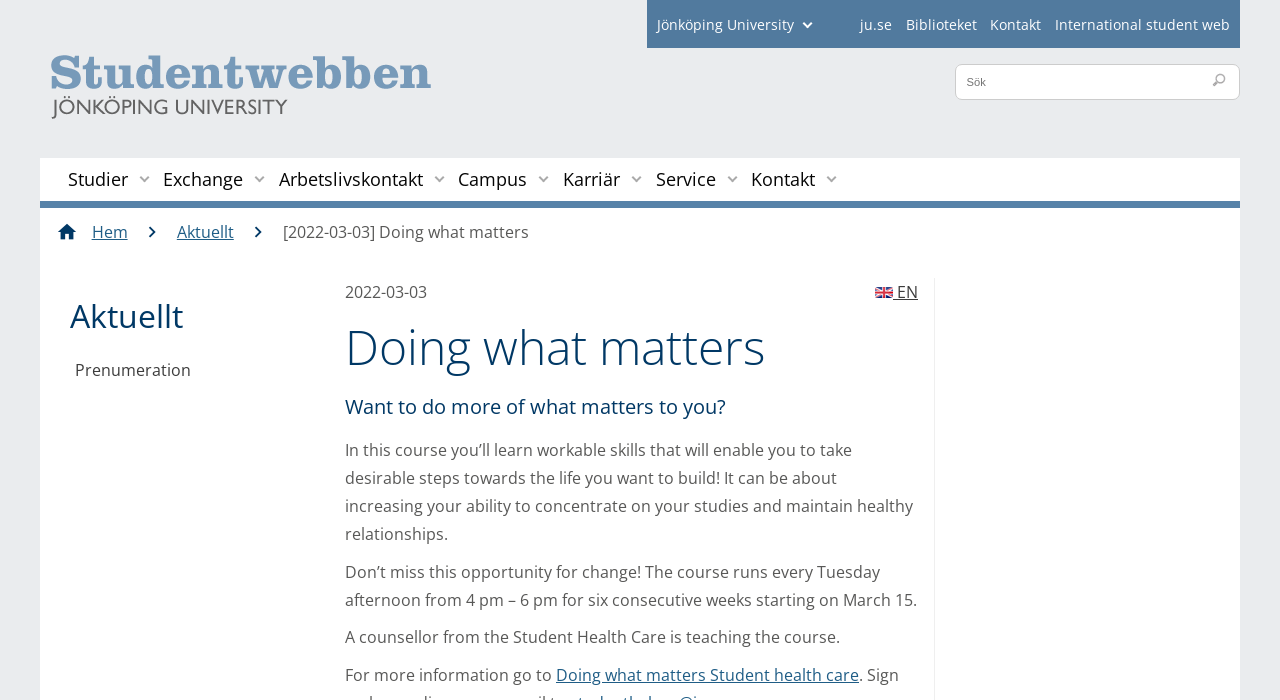Give a detailed explanation of the elements present on the webpage.

The webpage is about Jönköping University, with a focus on a specific course called "Doing what matters". At the top, there is a header section with the university's name and a search bar. Below the header, there is a main navigation menu with links to various sections of the university's website, including "Studier", "Exchange", "Arbetslivskontakt", and more.

On the left side, there is a sidebar with a breadcrumbs navigation menu, showing the current page's location within the website. Below the breadcrumbs, there is a complementary navigation menu with links to "Aktuellt" and "Prenumeration".

The main content area is divided into two sections. The top section has a heading "Doing what matters" and a brief description of the course, which aims to teach workable skills to help students build the life they want. There is also a call-to-action to not miss the opportunity for change.

The bottom section provides more details about the course, including the schedule, teacher, and a link to the Student Health Care website for more information. There is also a link to switch the language to English.

Throughout the page, there are several links and buttons, including a search button, expandable menus, and links to various university resources. The overall layout is organized, with clear headings and concise text.